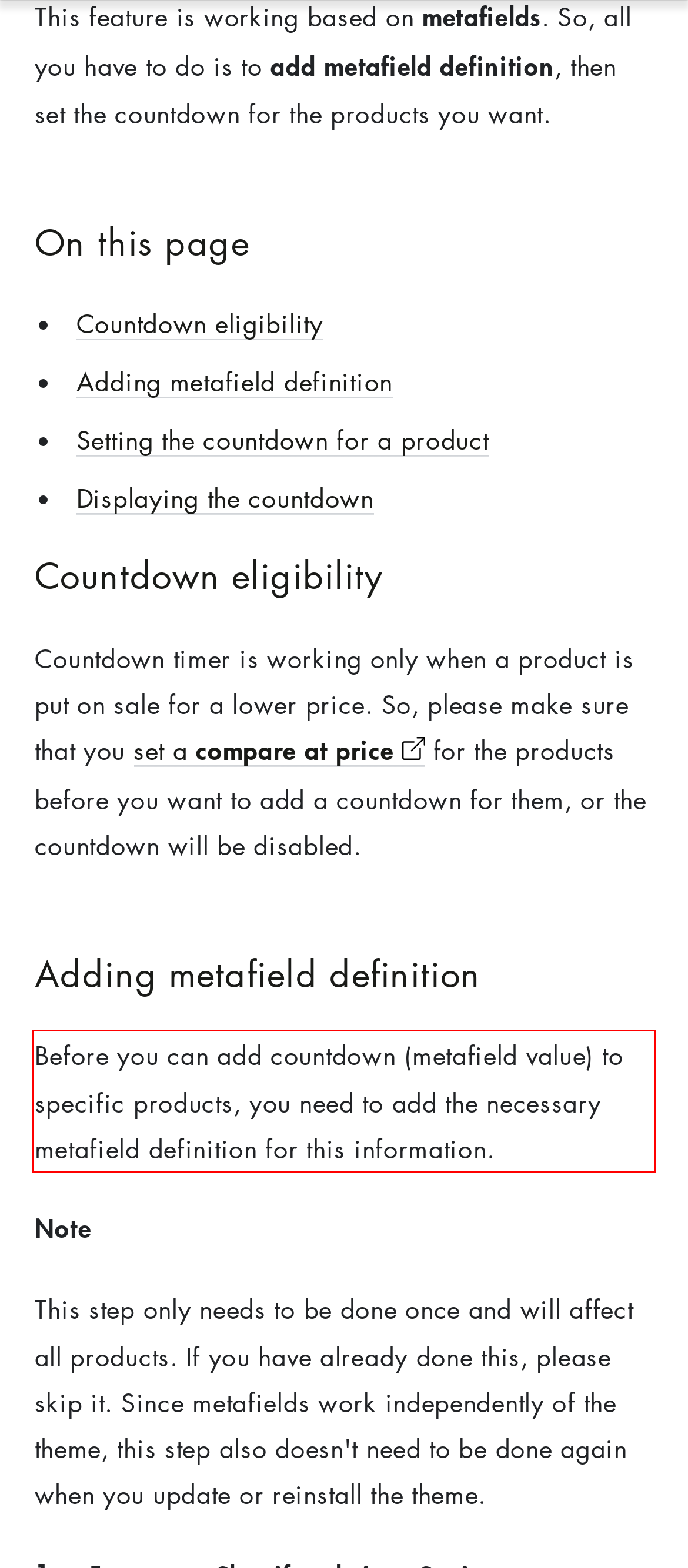You are presented with a webpage screenshot featuring a red bounding box. Perform OCR on the text inside the red bounding box and extract the content.

Before you can add countdown (metafield value) to specific products, you need to add the necessary metafield definition for this information.